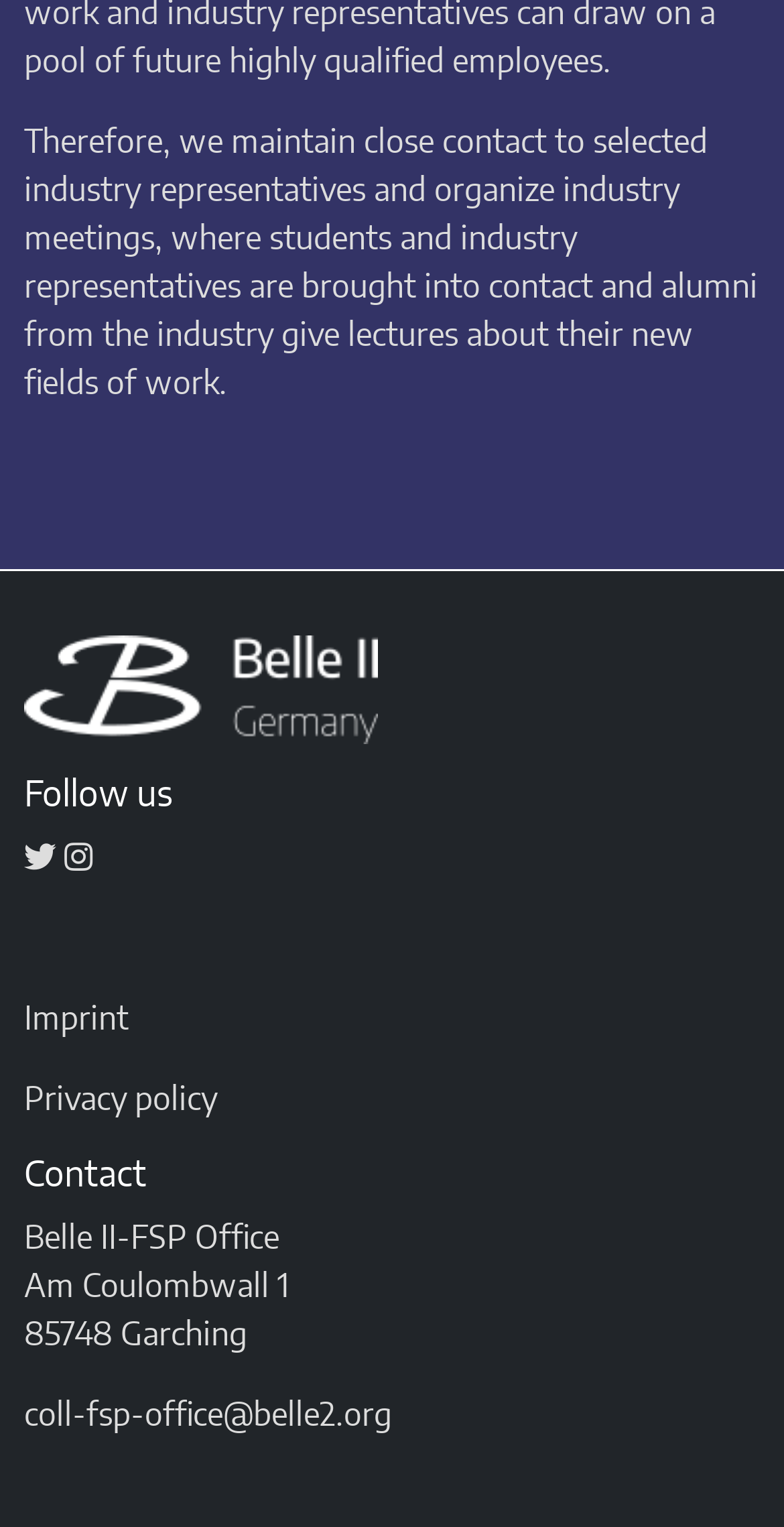Answer the following inquiry with a single word or phrase:
What is the purpose of the industry meetings?

Bring students and industry representatives into contact